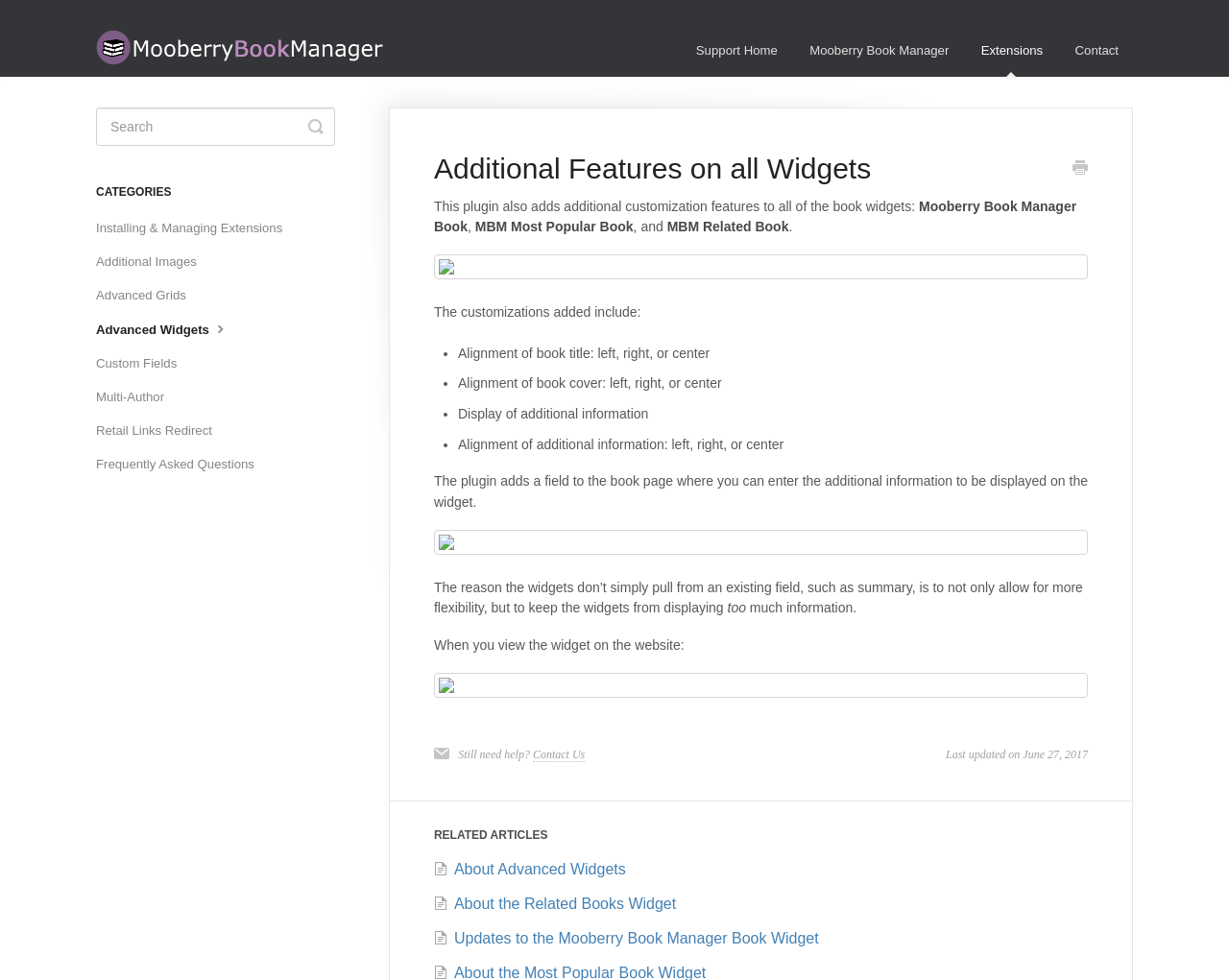Give a detailed account of the webpage's layout and content.

This webpage is about the Mooberry Book Manager plugin, specifically its additional features on all widgets. At the top, there is a navigation bar with links to the support home, Mooberry Book Manager, extensions, and contact. Below the navigation bar, there is an article with a heading "Additional Features on all Widgets" and a link to print the article.

The article explains that the plugin adds customization features to book widgets, including Mooberry Book Manager Book, MBM Most Popular Book, and MBM Related Book. There is an image below the introduction, followed by a list of customizations, including alignment of book title and cover, and display of additional information. Each list item is marked with a bullet point.

The article continues to explain that the plugin adds a field to the book page to enter additional information, and that this information is displayed on the widget. There are two images in this section, one above and one below the text.

At the bottom of the article, there is a section with a heading "RELATED ARTICLES" and three links to related articles. Below this section, there is a text "Still need help?" with a link to contact us, and a timestamp showing when the article was last updated.

On the left side of the page, there is a sidebar with a search box and a button to toggle search. Below the search box, there is a heading "CATEGORIES" with several links to categories, including installing and managing extensions, additional images, and frequently asked questions.